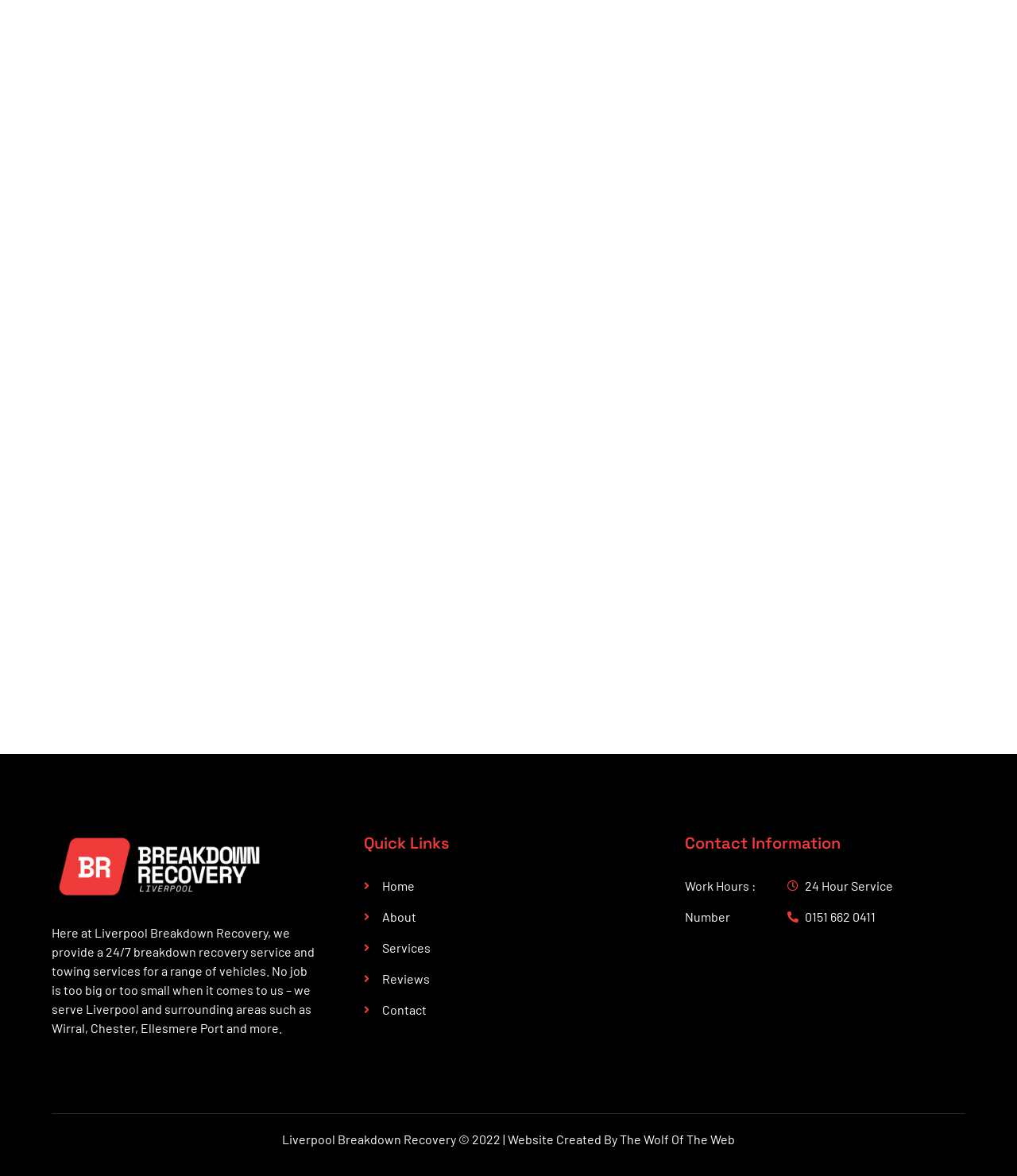What is the phone number of Liverpool Breakdown Recovery?
Refer to the image and respond with a one-word or short-phrase answer.

0151 662 0411